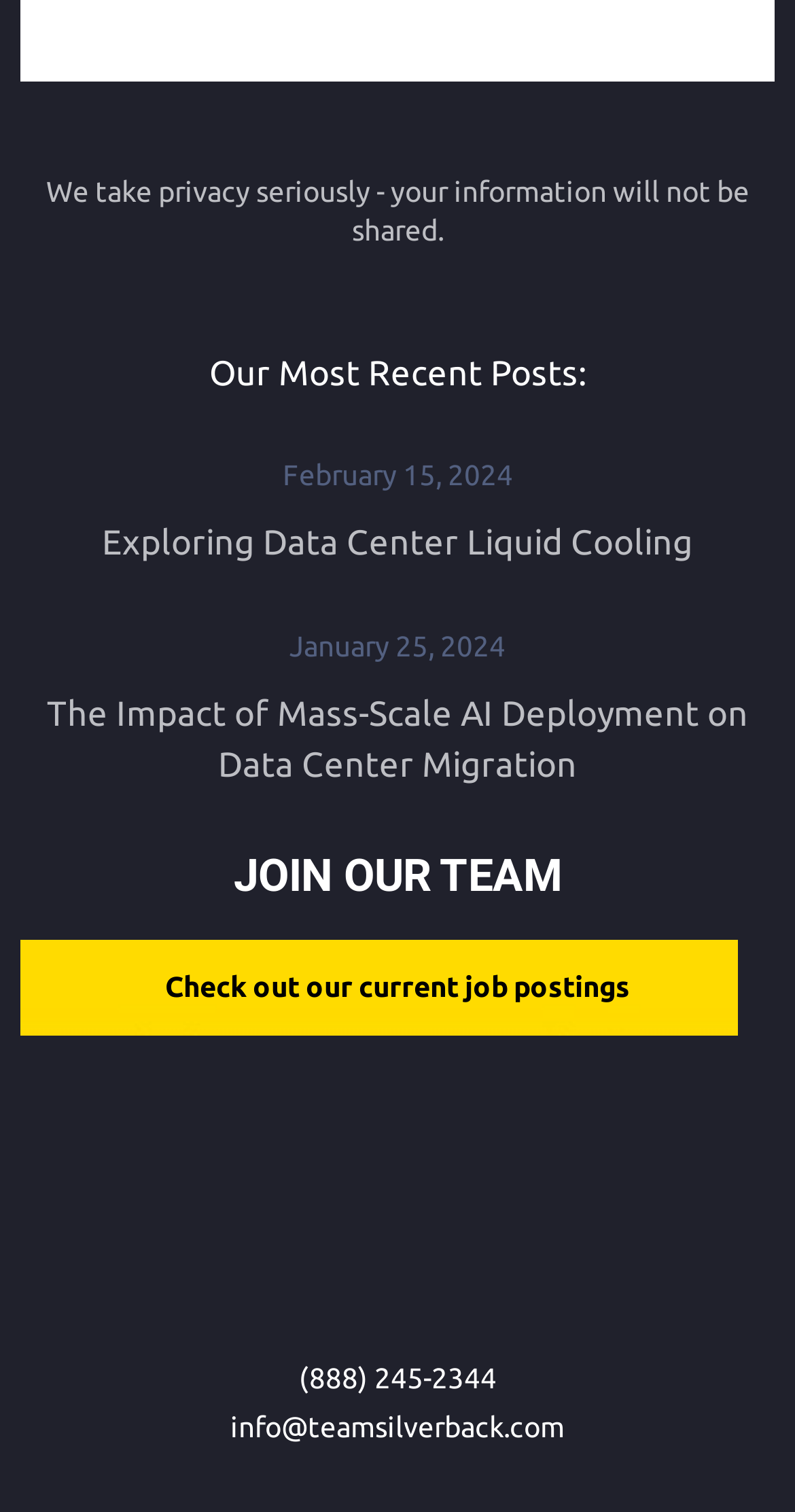Provide a single word or phrase answer to the question: 
What is the purpose of the 'JOIN OUR TEAM' section?

Job postings